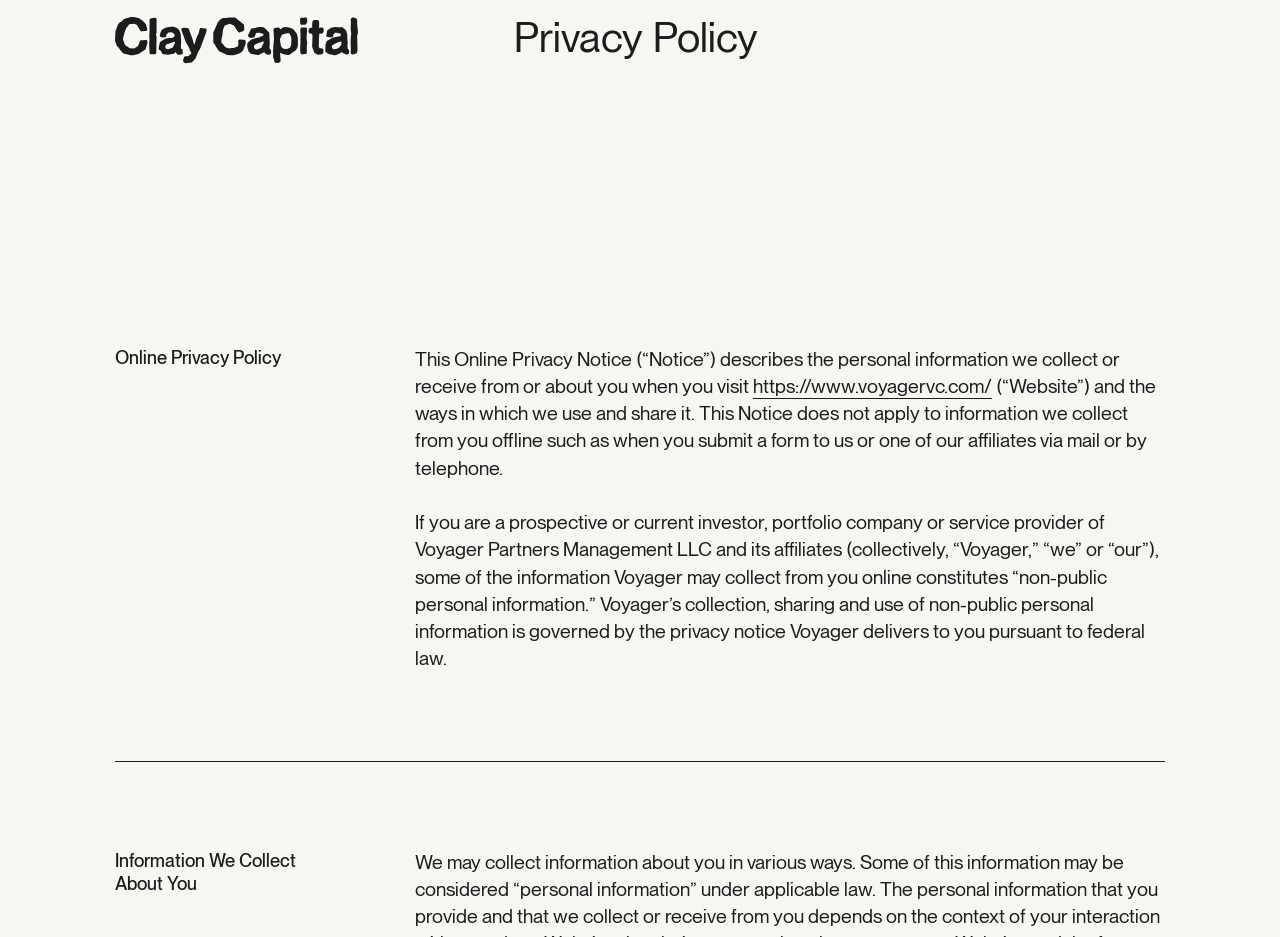Provide your answer to the question using just one word or phrase: What is the bounding box coordinate of the 'Online Privacy Policy' heading?

[0.09, 0.37, 0.258, 0.395]